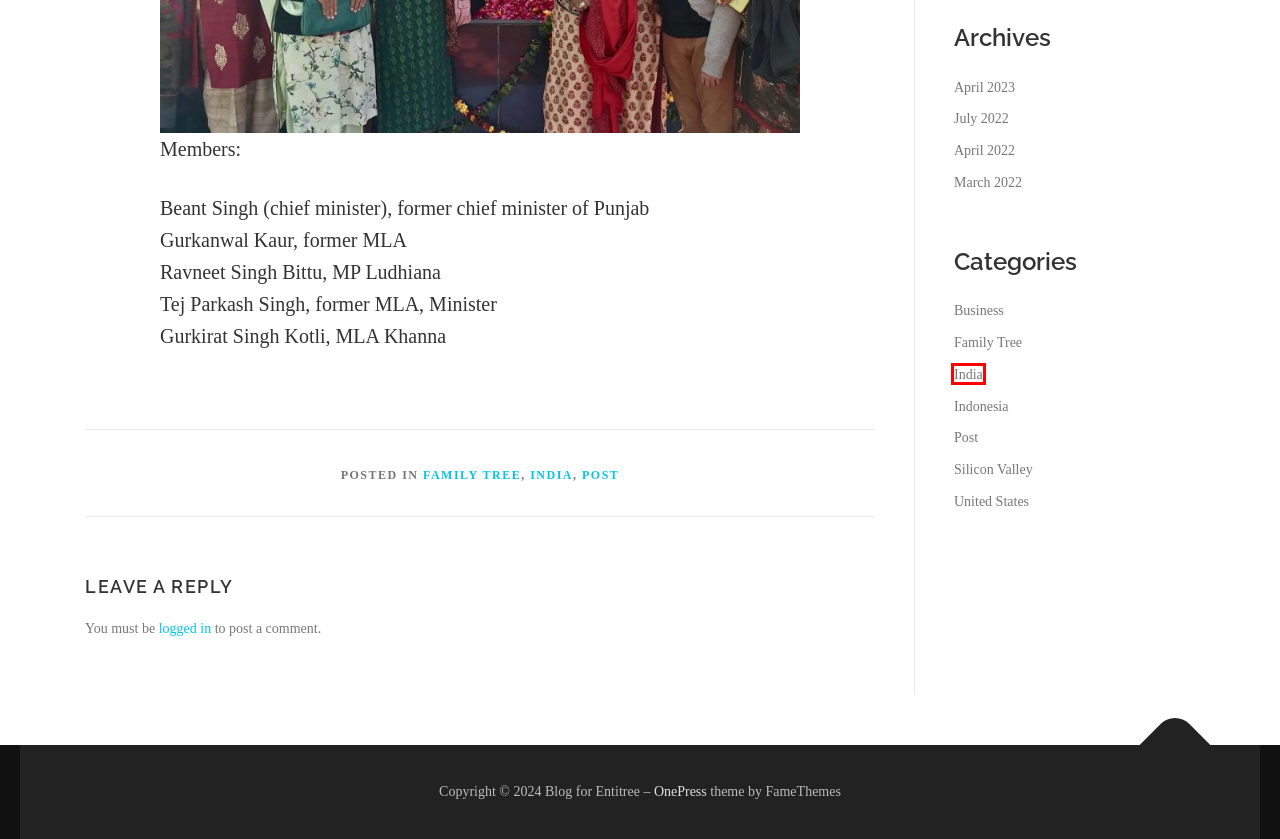Examine the screenshot of the webpage, which has a red bounding box around a UI element. Select the webpage description that best fits the new webpage after the element inside the red bounding box is clicked. Here are the choices:
A. April 2022 - Blog for Entitree
B. Free One Page WordPress Theme 2024 - OnePress
C. Log In ‹ Blog for Entitree — WordPress
D. Silicon Valley Archives - Blog for Entitree
E. April 2023 - Blog for Entitree
F. Indonesia Archives - Blog for Entitree
G. Family Tree Archives - Blog for Entitree
H. India Archives - Blog for Entitree

H